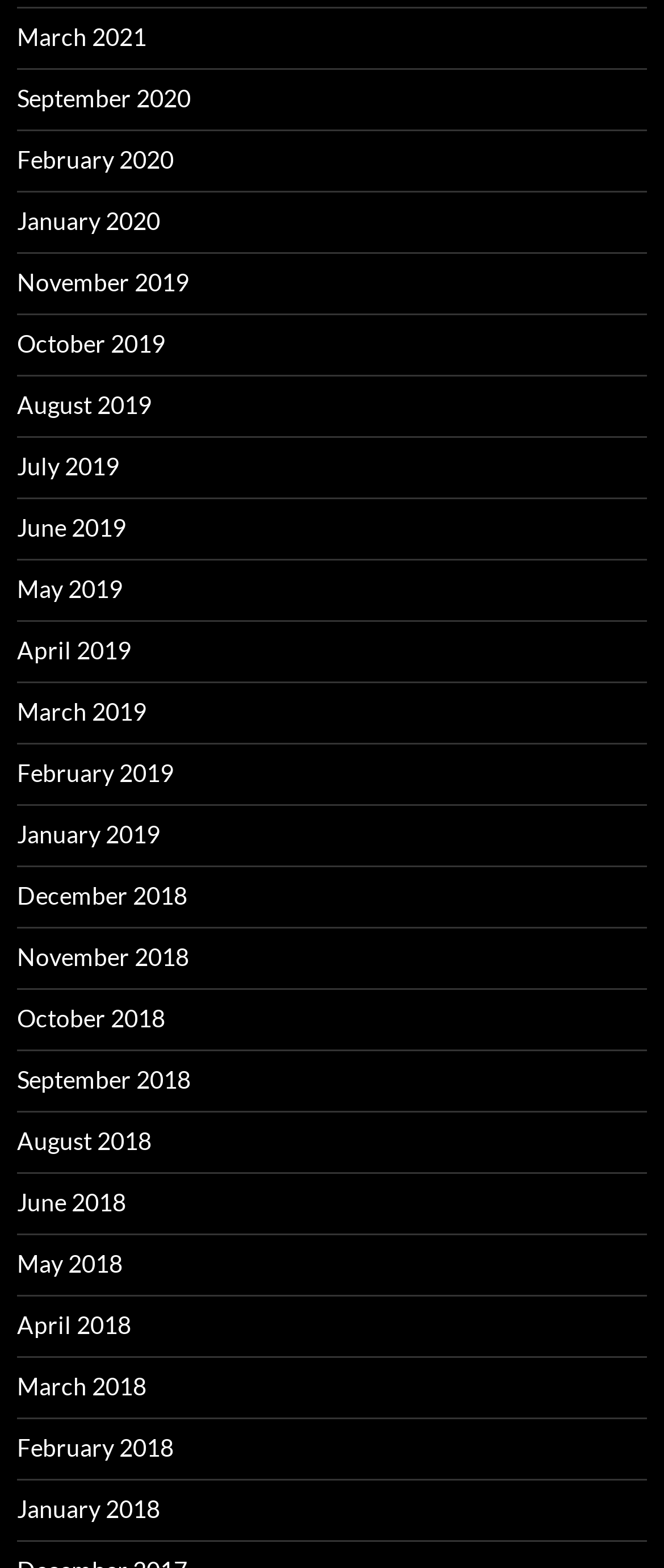Please identify the bounding box coordinates of the element that needs to be clicked to perform the following instruction: "view June 2018".

[0.026, 0.757, 0.19, 0.776]